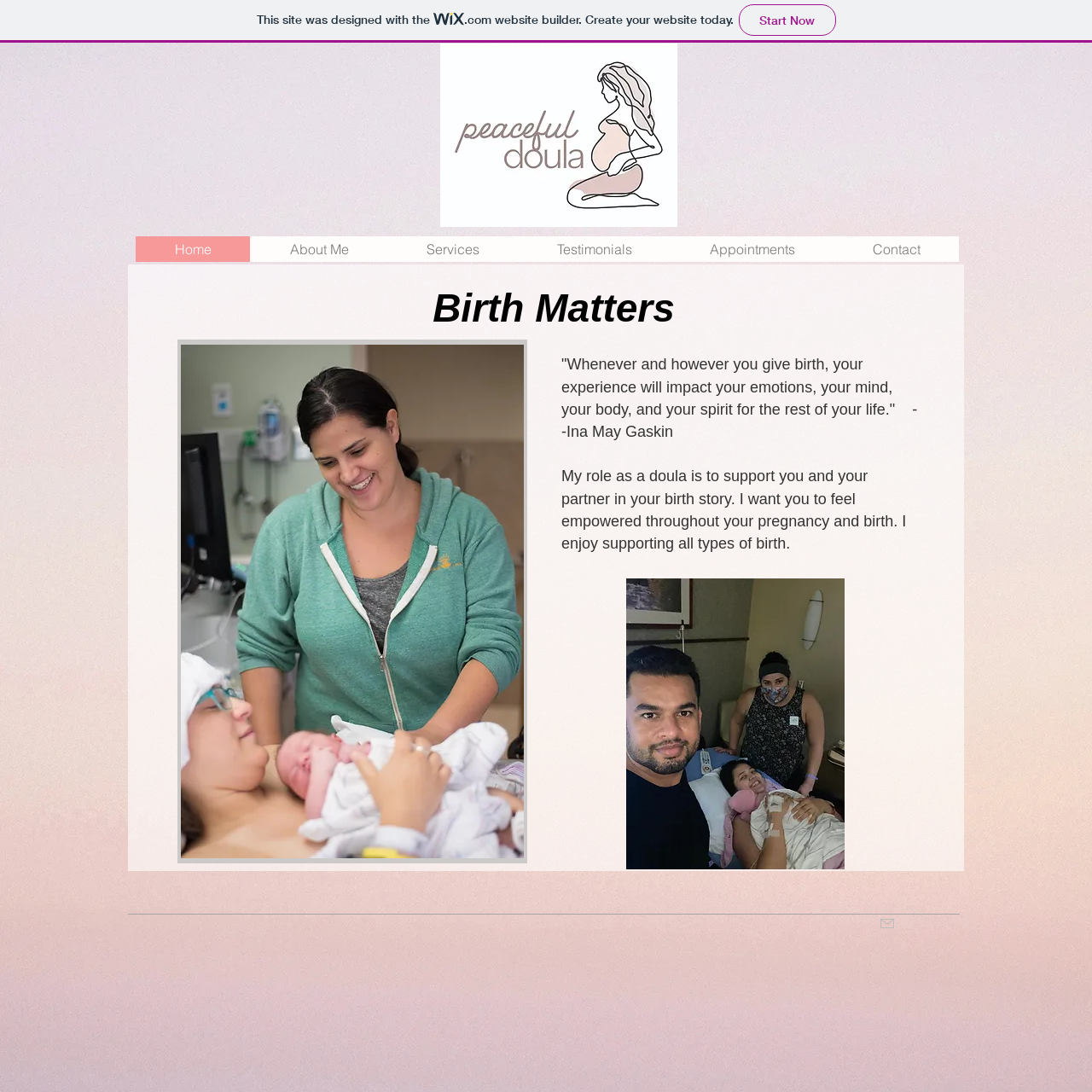What is the profession of the person in this website?
Give a one-word or short phrase answer based on the image.

Doula